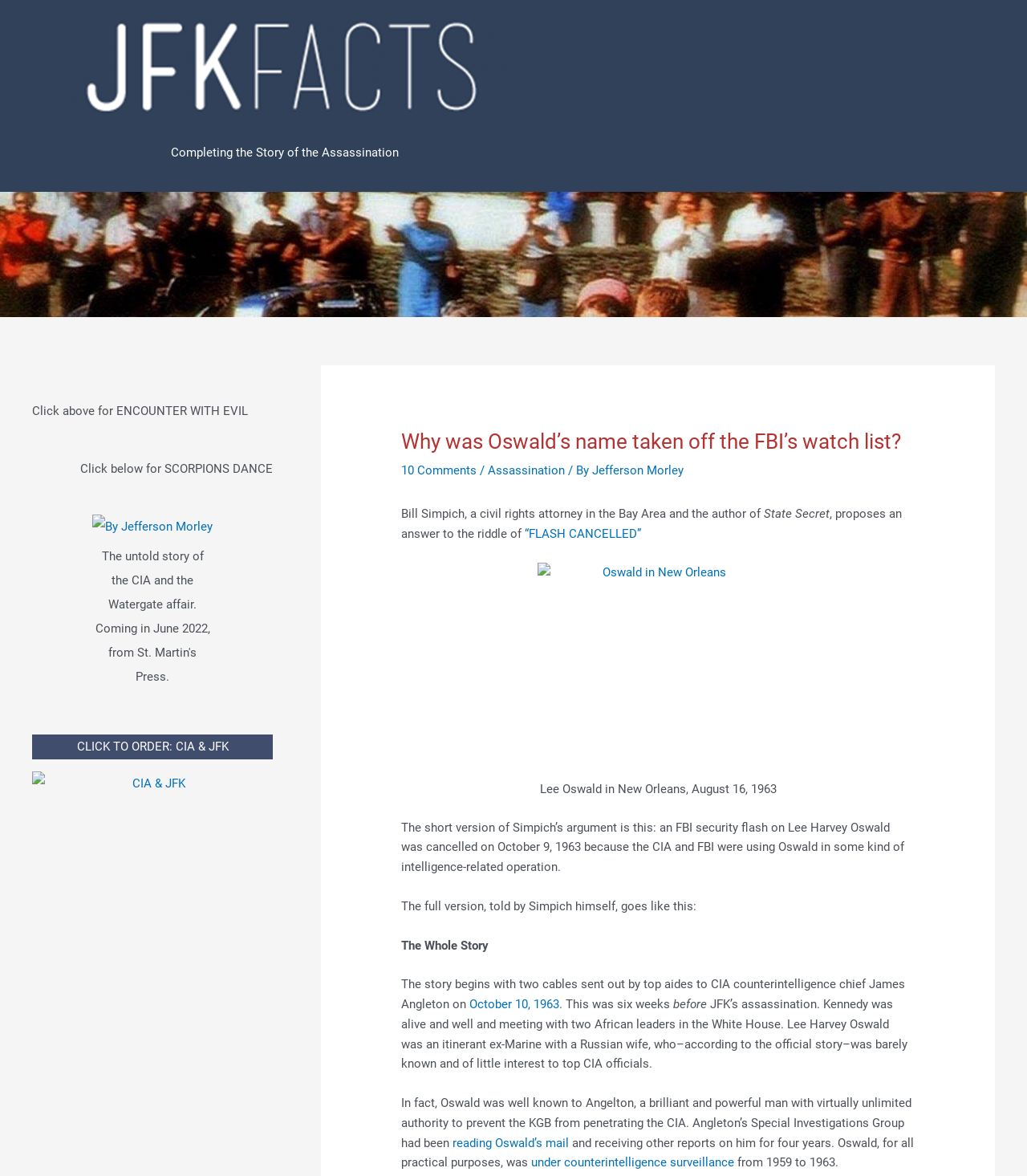What is the name of the person whose mail was being read by Angleton's Special Investigations Group?
Using the image, elaborate on the answer with as much detail as possible.

I found the name by reading the text 'Angleton’s Special Investigations Group had been reading Oswald’s mail' which mentions that Oswald's mail was being read.